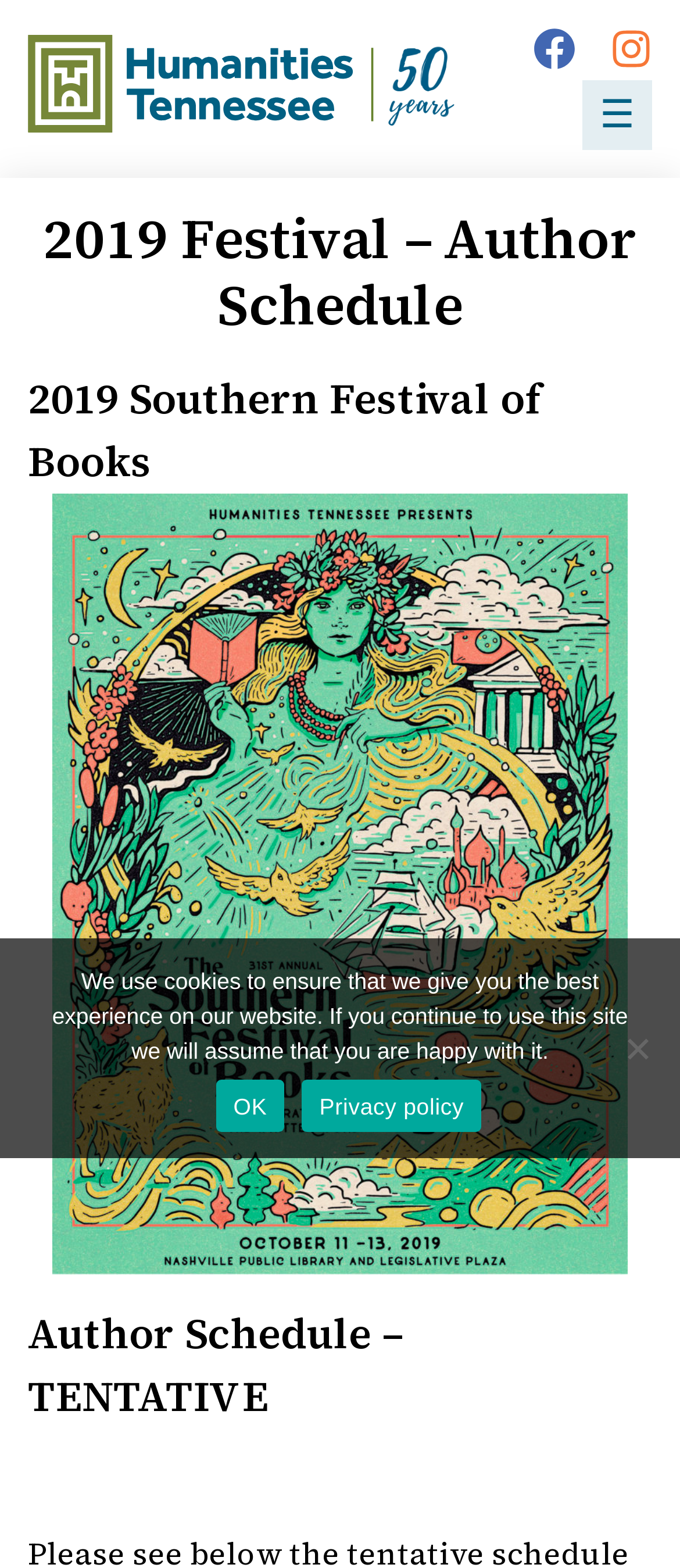Provide a brief response to the question below using a single word or phrase: 
How many headings are available on the webpage?

3